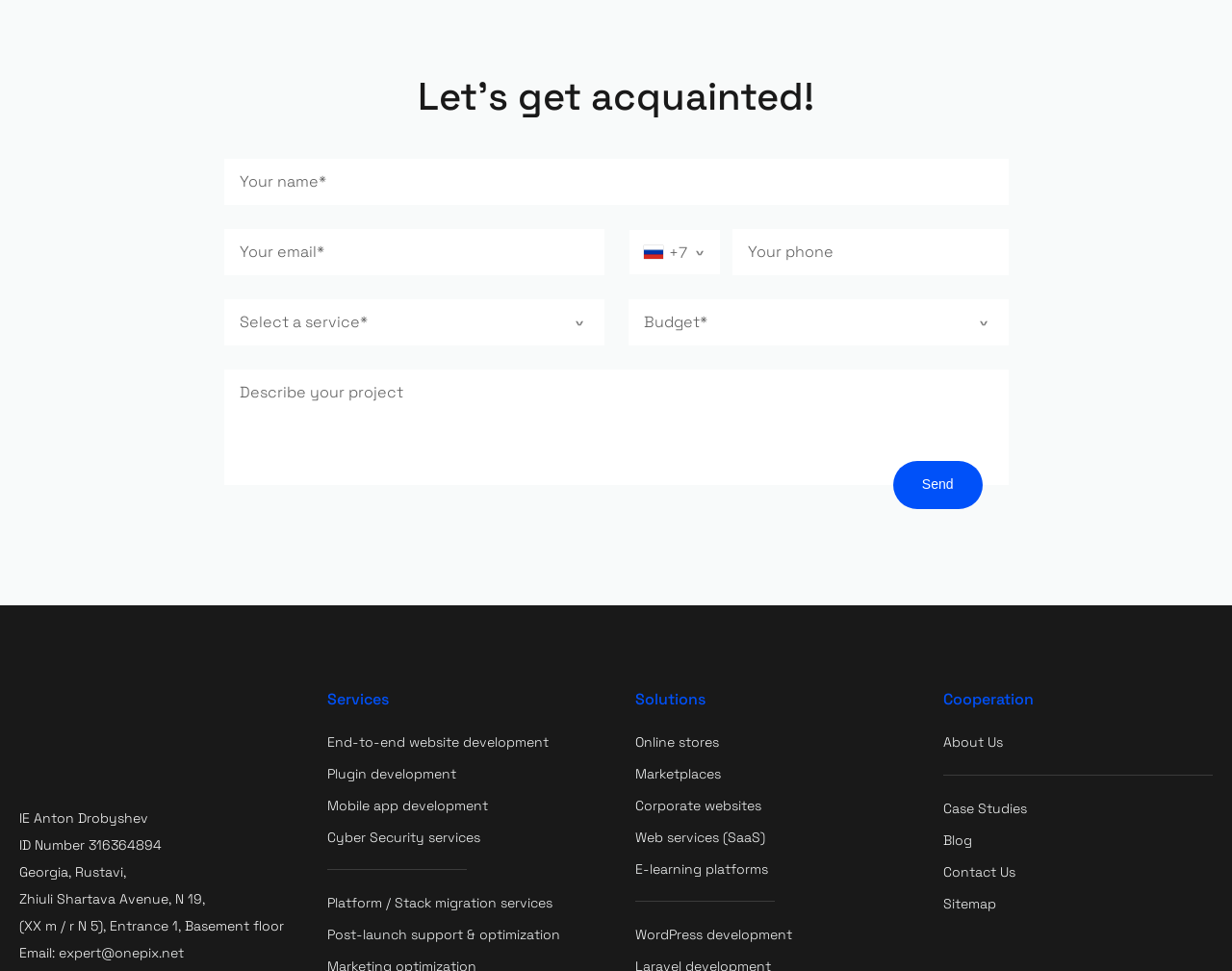Provide the bounding box coordinates for the UI element that is described as: "Send".

[0.725, 0.475, 0.797, 0.525]